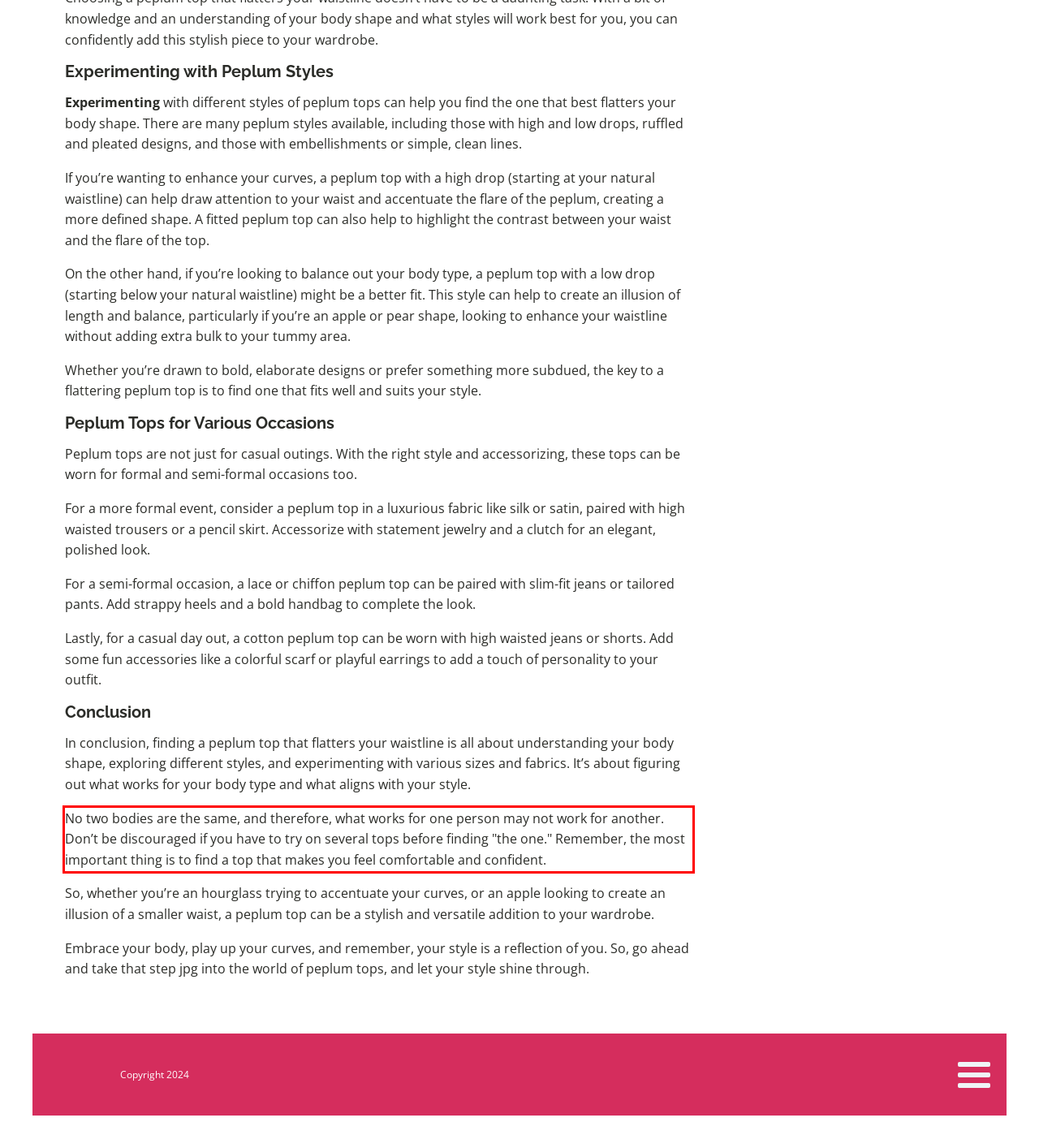Within the screenshot of the webpage, there is a red rectangle. Please recognize and generate the text content inside this red bounding box.

No two bodies are the same, and therefore, what works for one person may not work for another. Don’t be discouraged if you have to try on several tops before finding "the one." Remember, the most important thing is to find a top that makes you feel comfortable and confident.